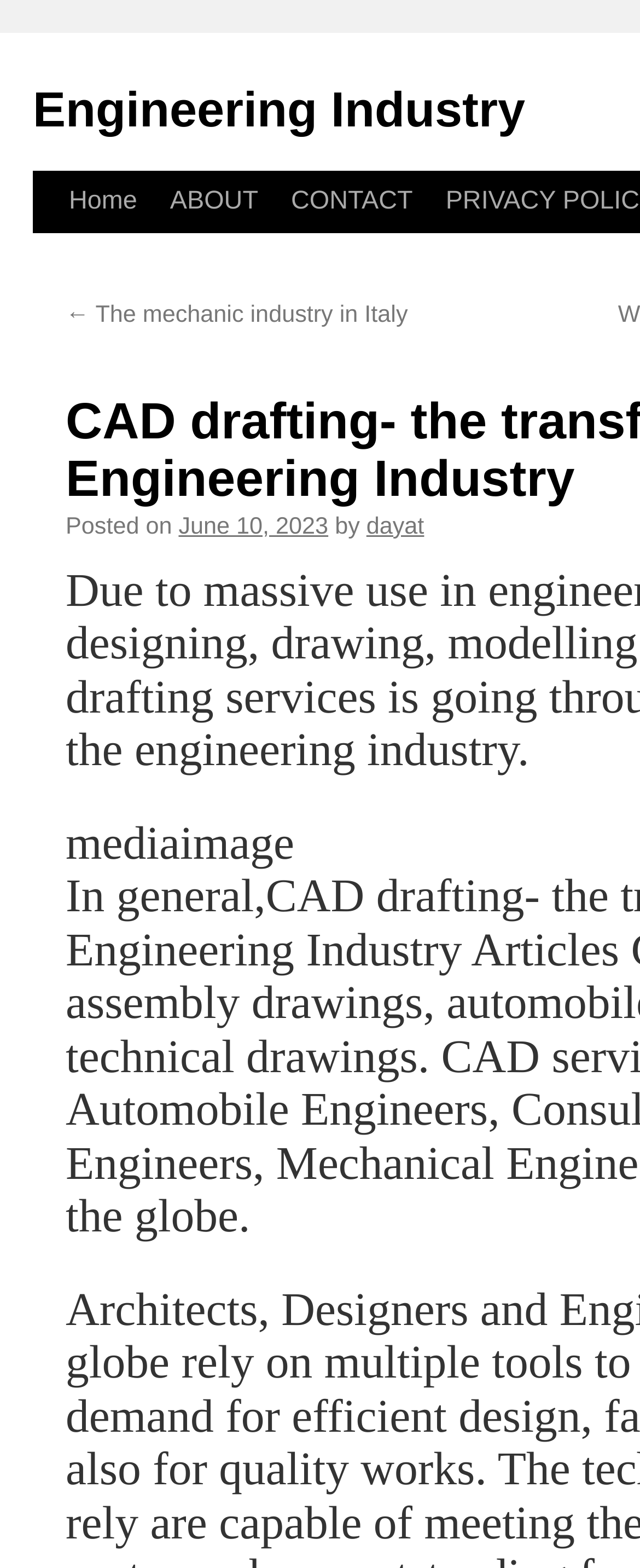How many links are there in the article section?
Refer to the image and answer the question using a single word or phrase.

2